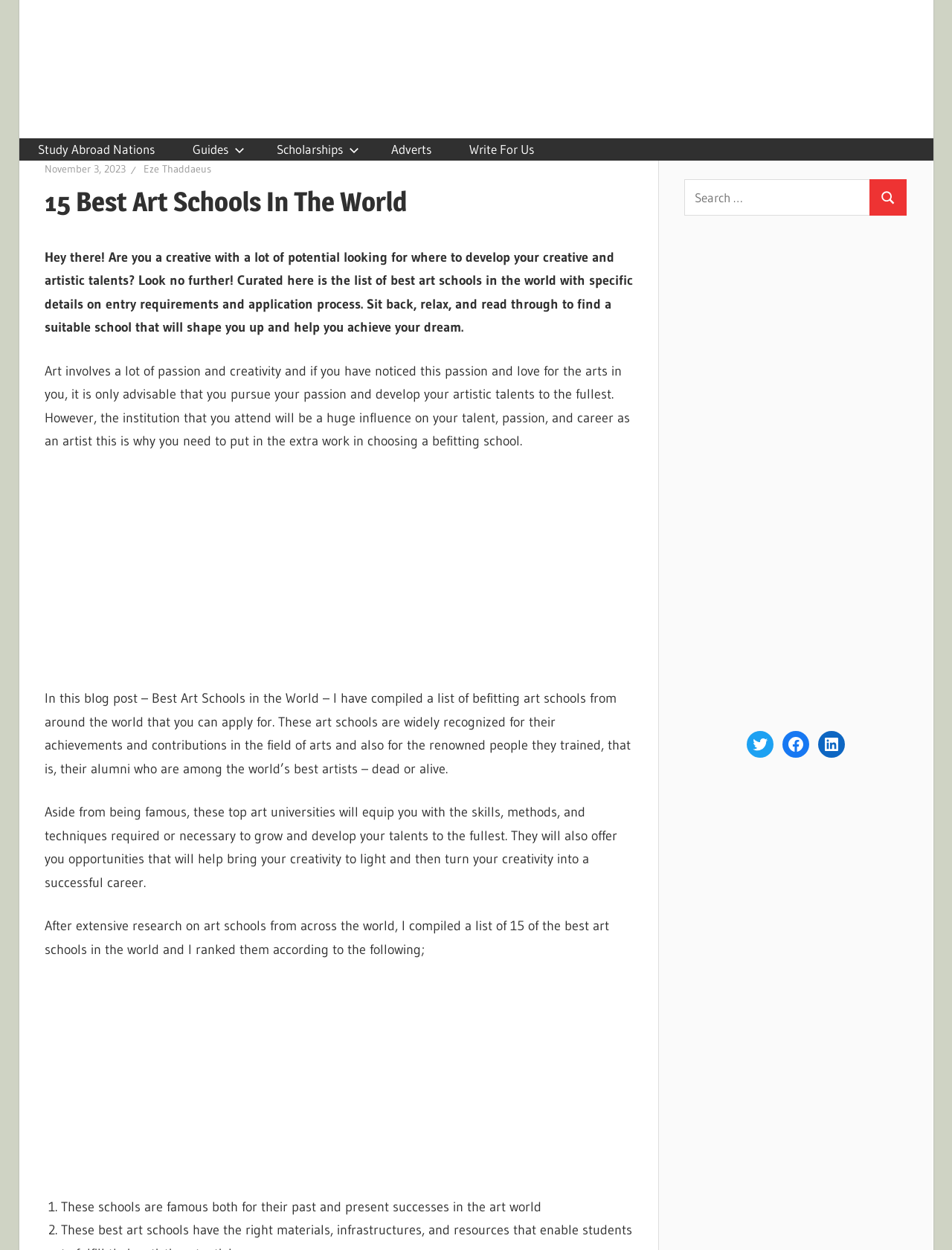Determine the bounding box for the HTML element described here: "Eze Thaddaeus". The coordinates should be given as [left, top, right, bottom] with each number being a float between 0 and 1.

[0.15, 0.13, 0.221, 0.141]